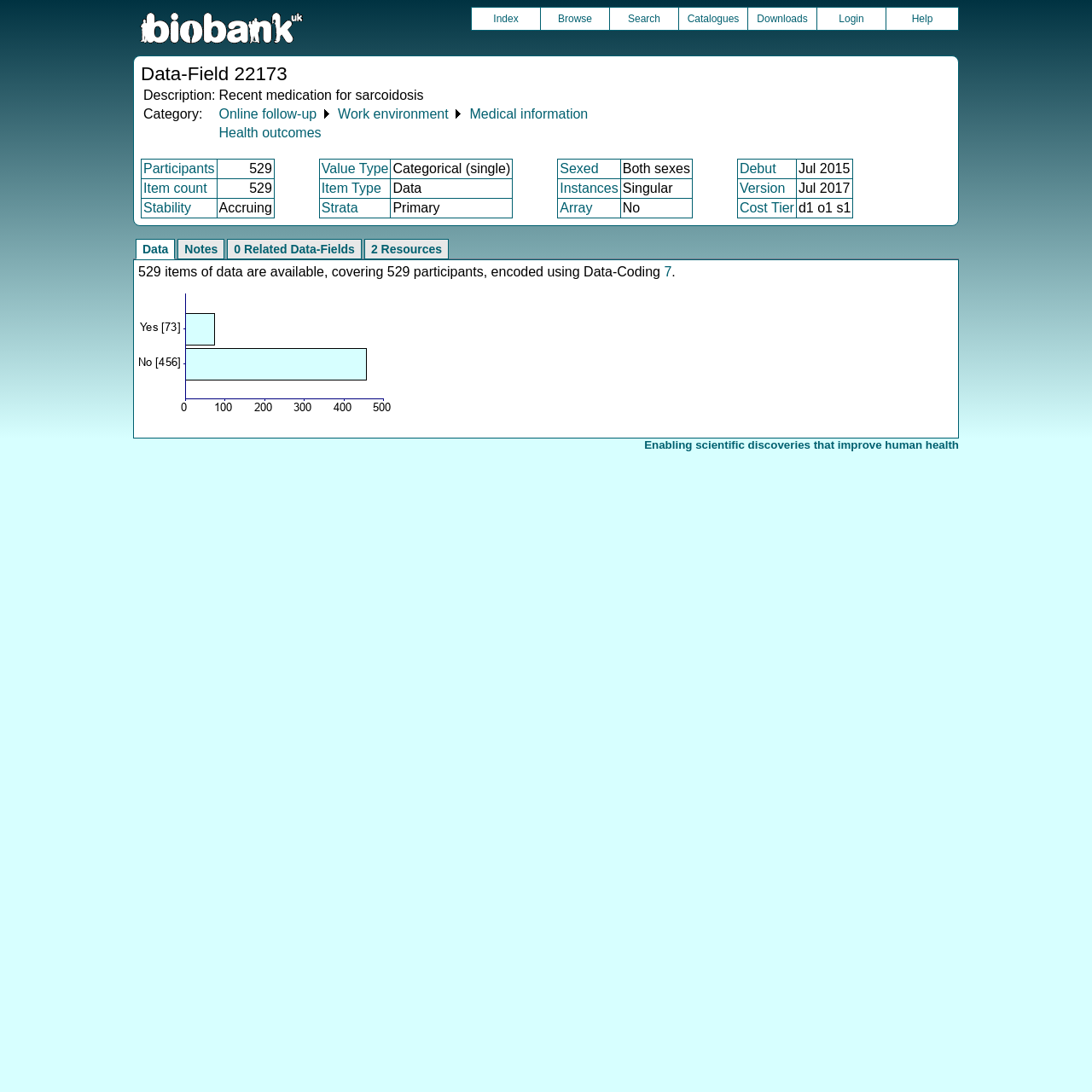Provide a brief response using a word or short phrase to this question:
How many participants are covered by the data?

529